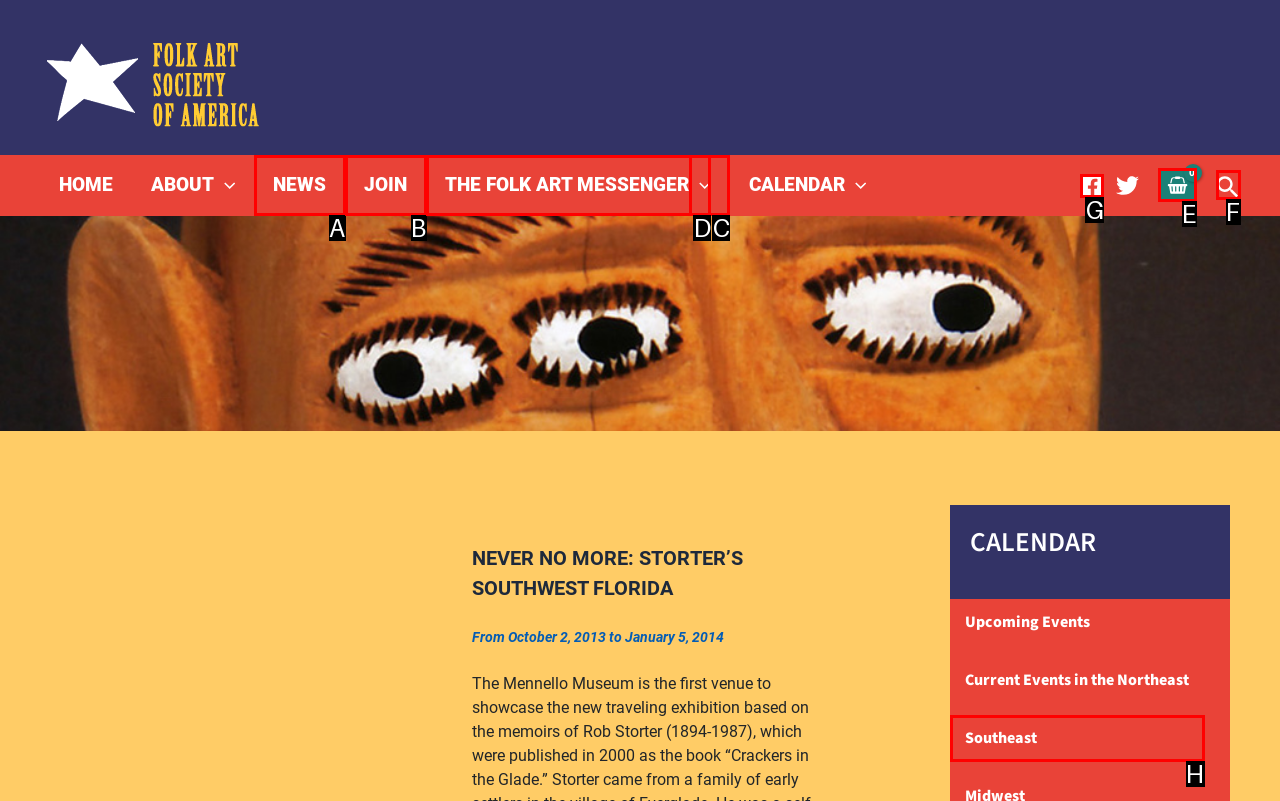Find the appropriate UI element to complete the task: Search for something. Indicate your choice by providing the letter of the element.

F